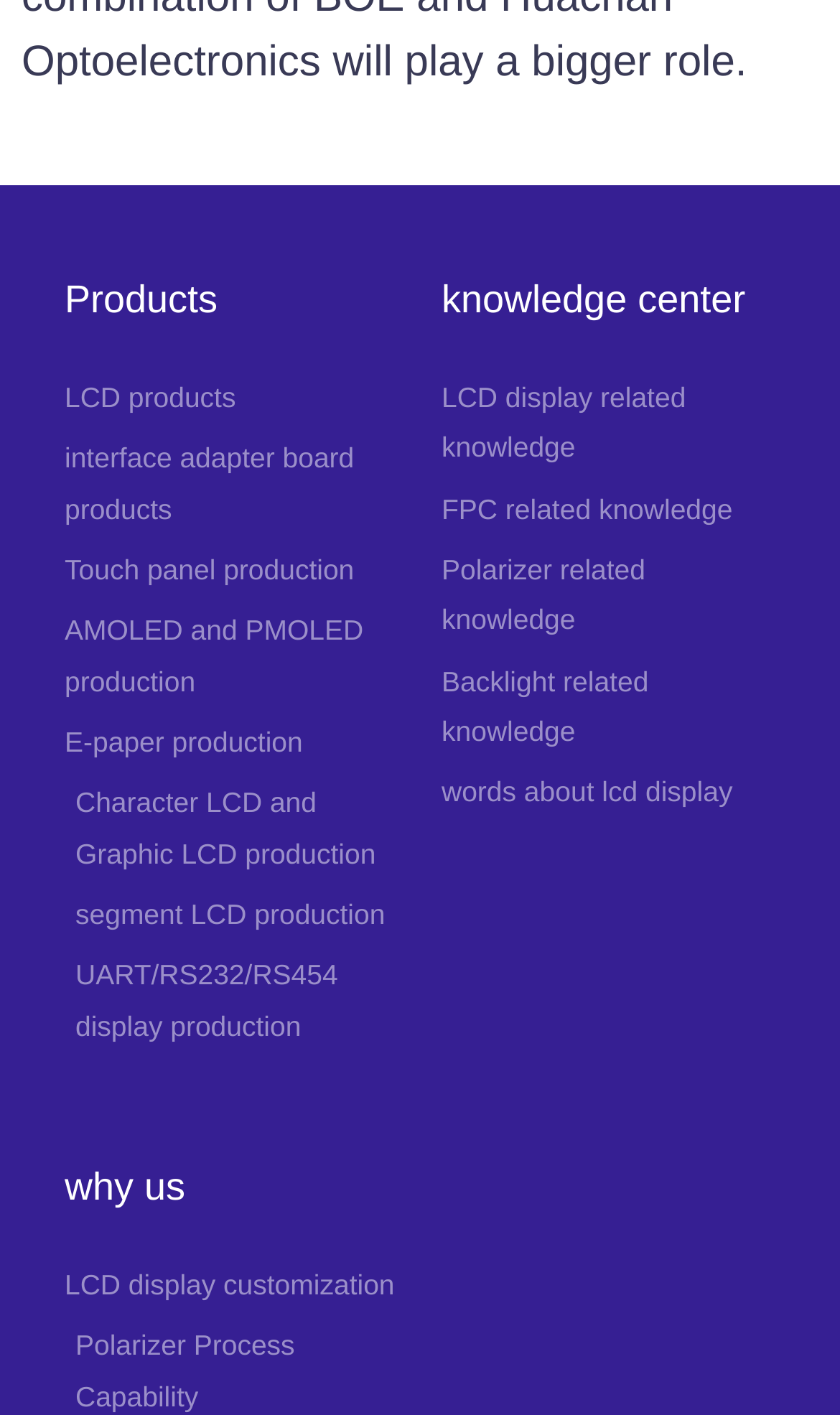How many sections are there on the webpage?
Answer the question using a single word or phrase, according to the image.

3